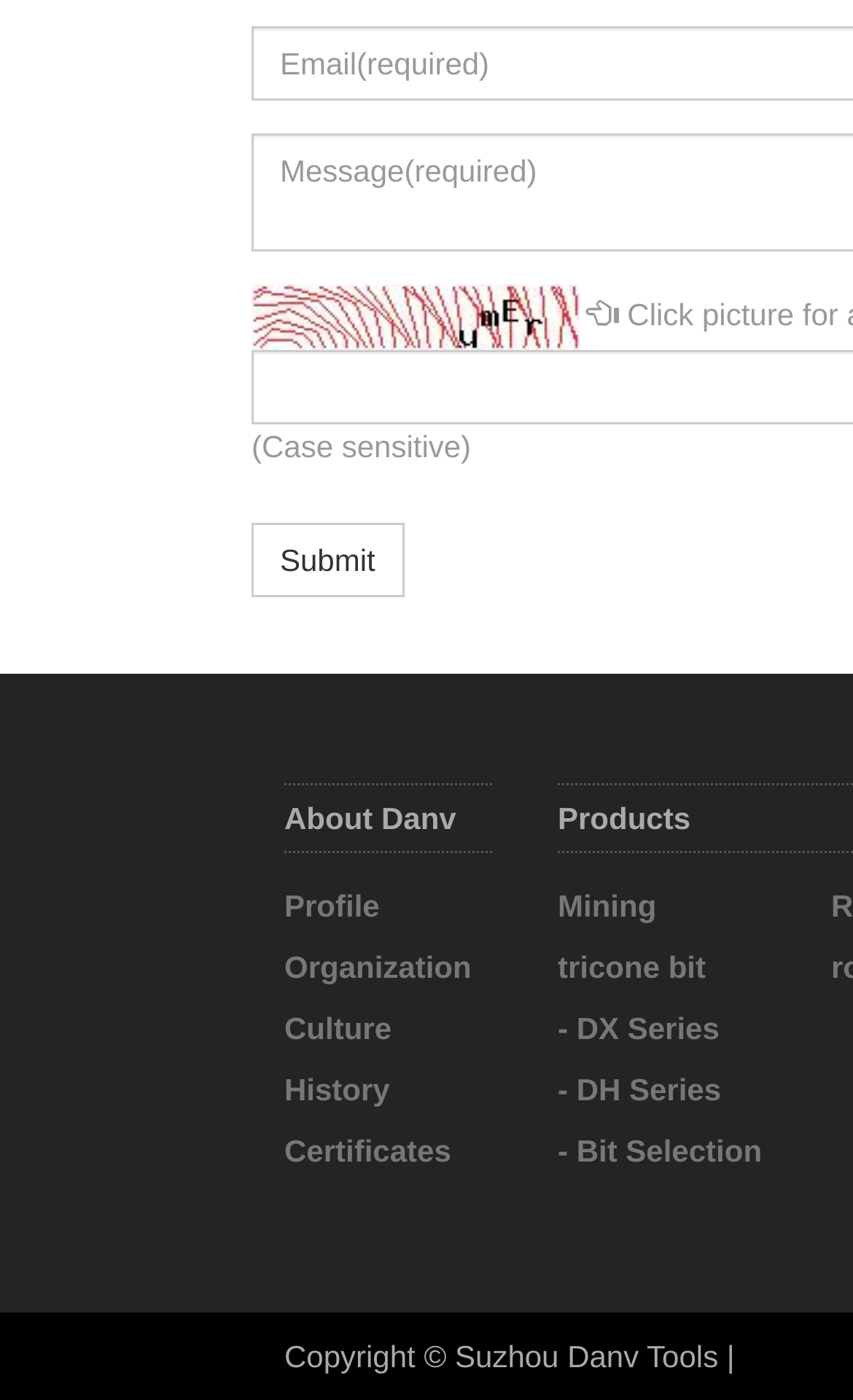Show the bounding box coordinates of the region that should be clicked to follow the instruction: "check Copyright information."

[0.333, 0.956, 0.861, 0.981]